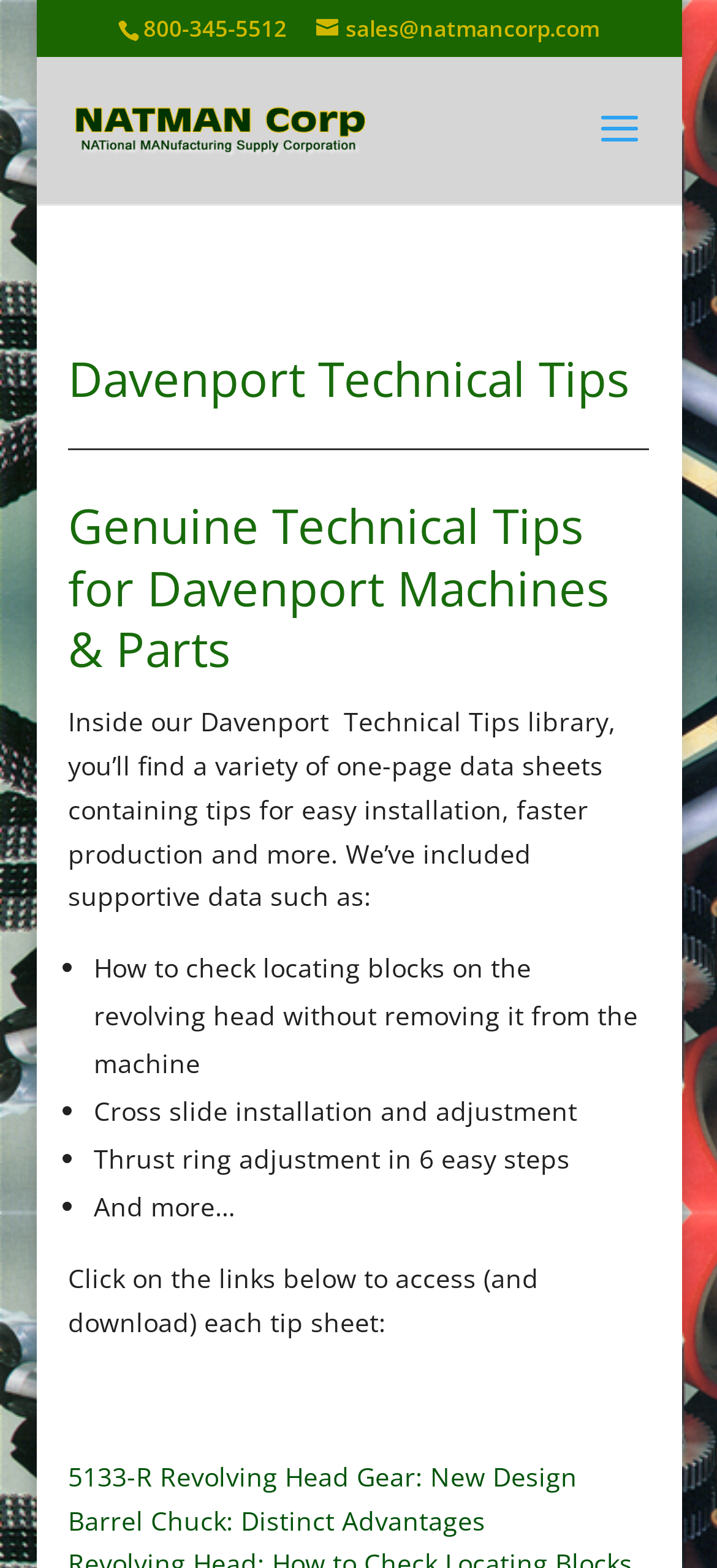Give the bounding box coordinates for this UI element: "sales@natmancorp.com". The coordinates should be four float numbers between 0 and 1, arranged as [left, top, right, bottom].

[0.441, 0.008, 0.836, 0.028]